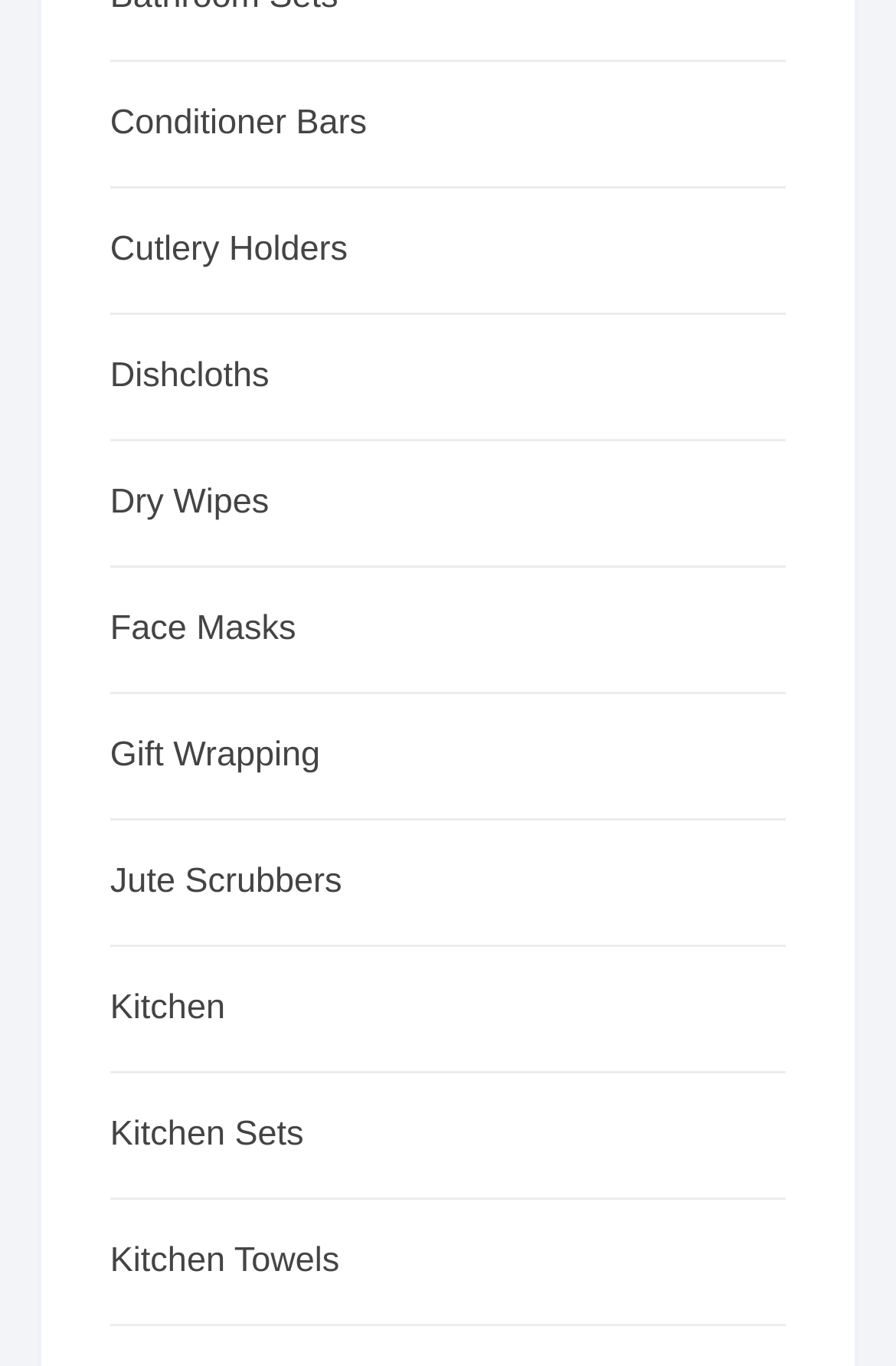Locate the bounding box of the user interface element based on this description: "Dishcloths".

[0.123, 0.255, 0.802, 0.296]